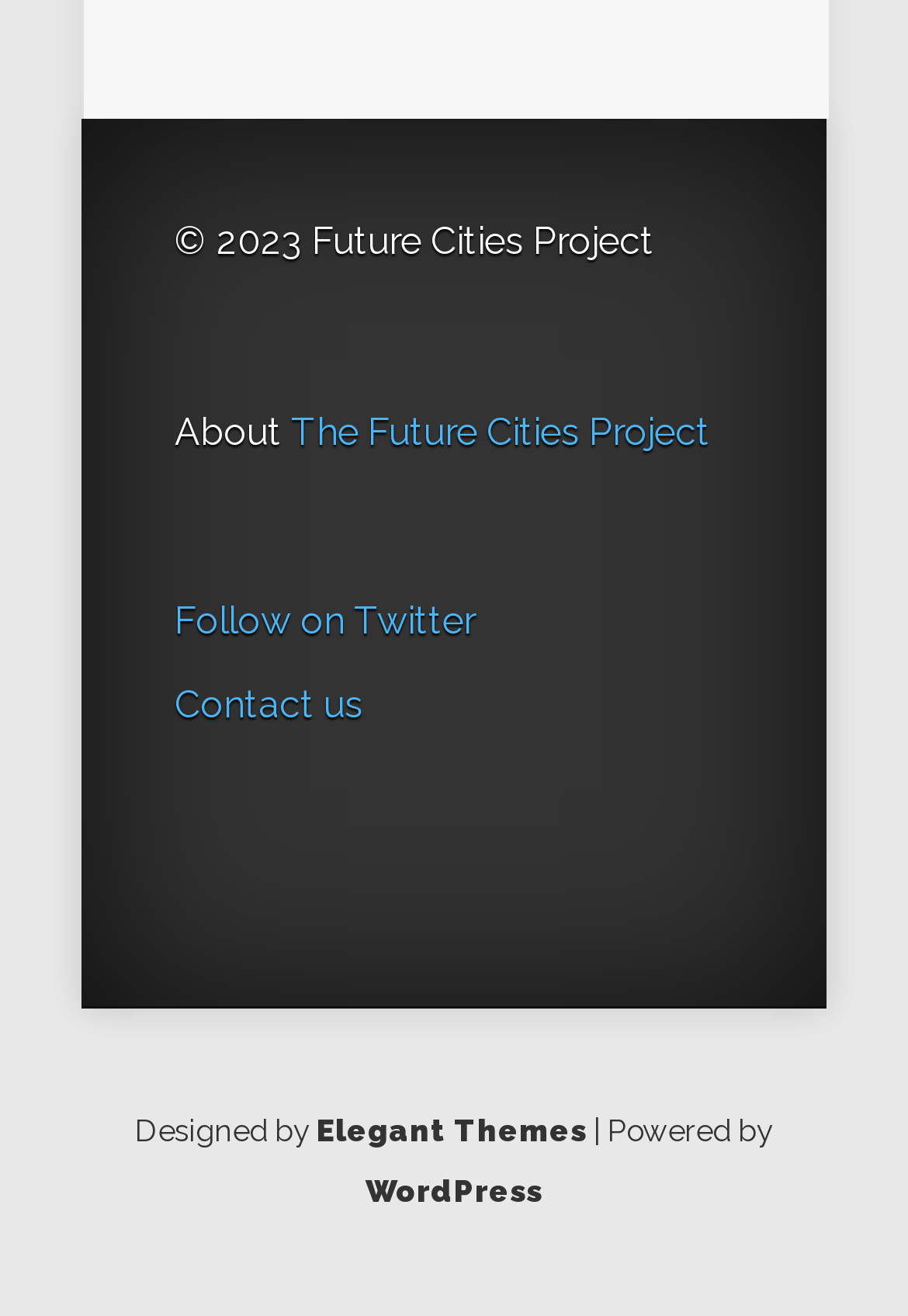Identify the bounding box coordinates for the UI element that matches this description: "Contact us".

[0.192, 0.519, 0.4, 0.552]